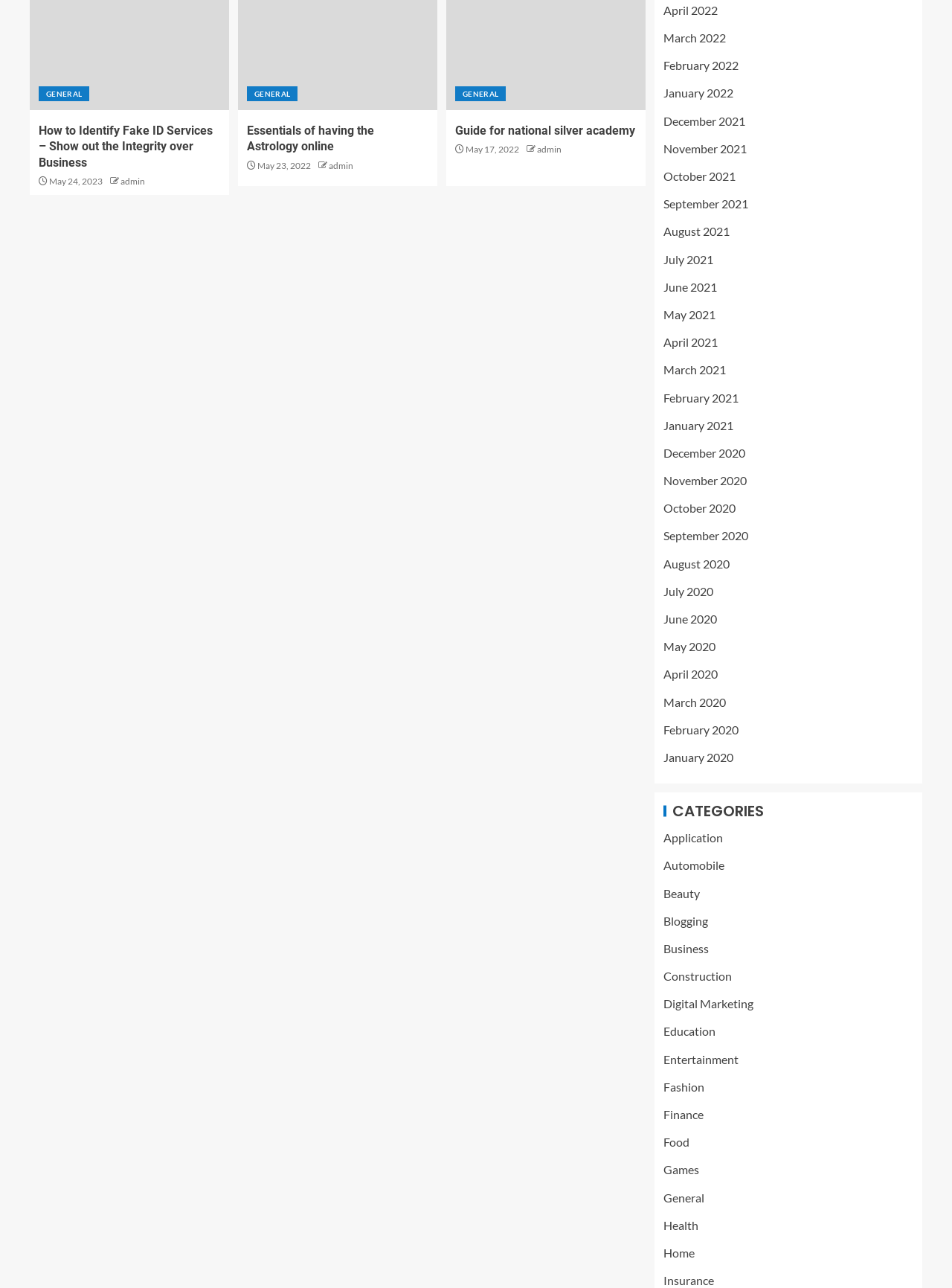How many categories are listed on this webpage?
Could you please answer the question thoroughly and with as much detail as possible?

I counted the number of links listed under the 'CATEGORIES' heading, and there are 23 categories listed, ranging from 'Application' to 'Insurance'.